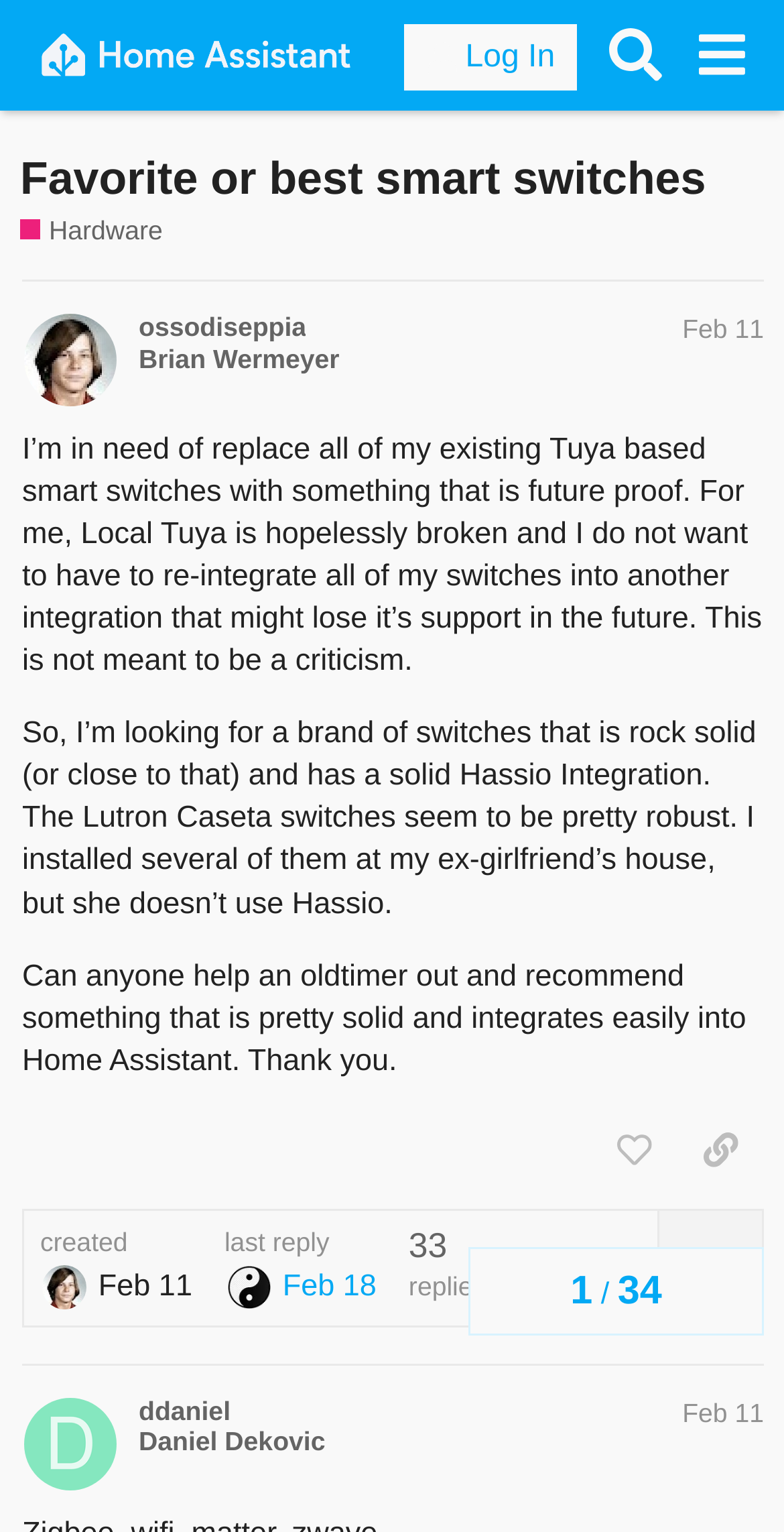Provide a brief response to the question using a single word or phrase: 
How many replies are there in the topic?

33